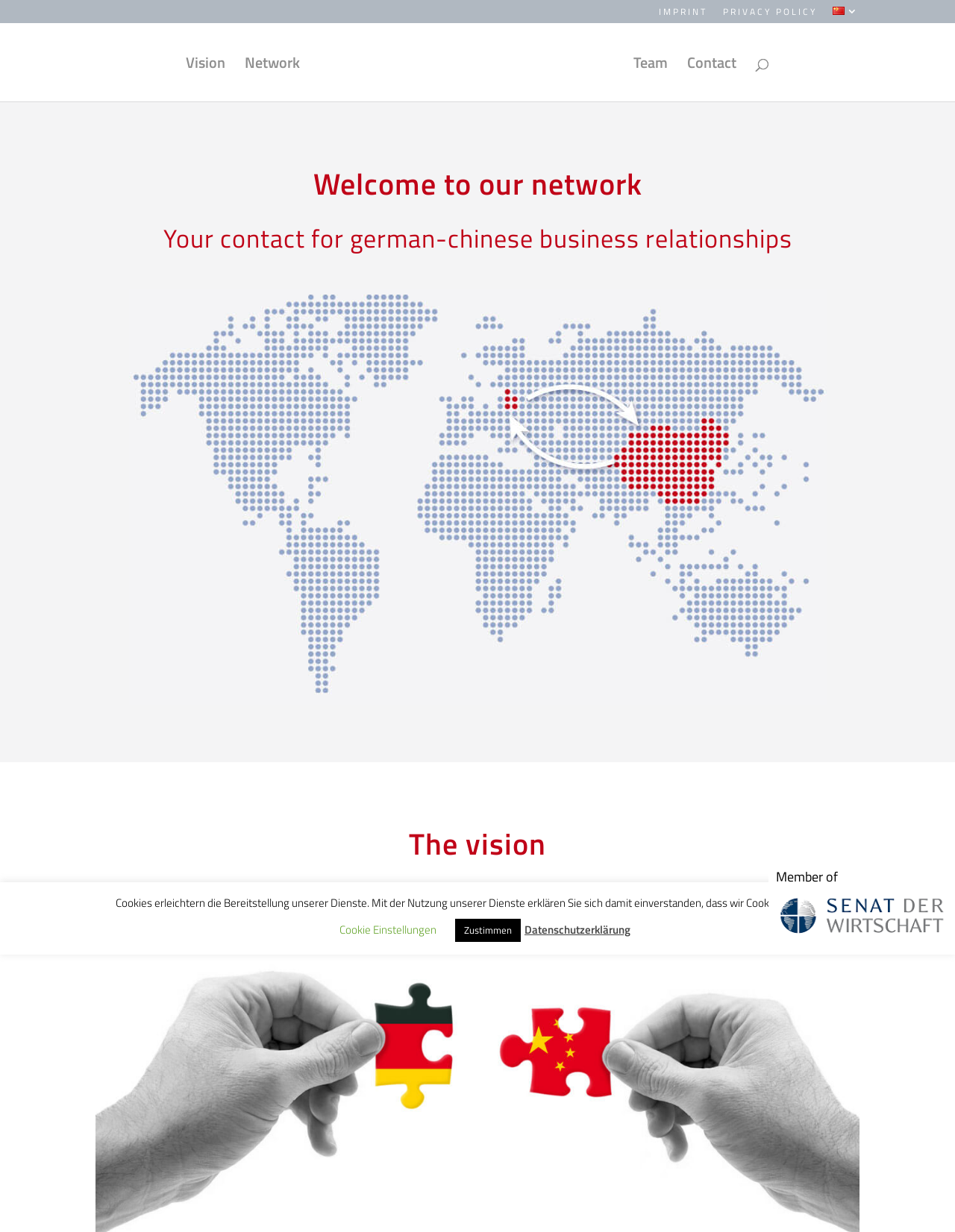Locate the bounding box coordinates of the element that should be clicked to execute the following instruction: "View Vision".

[0.194, 0.047, 0.236, 0.082]